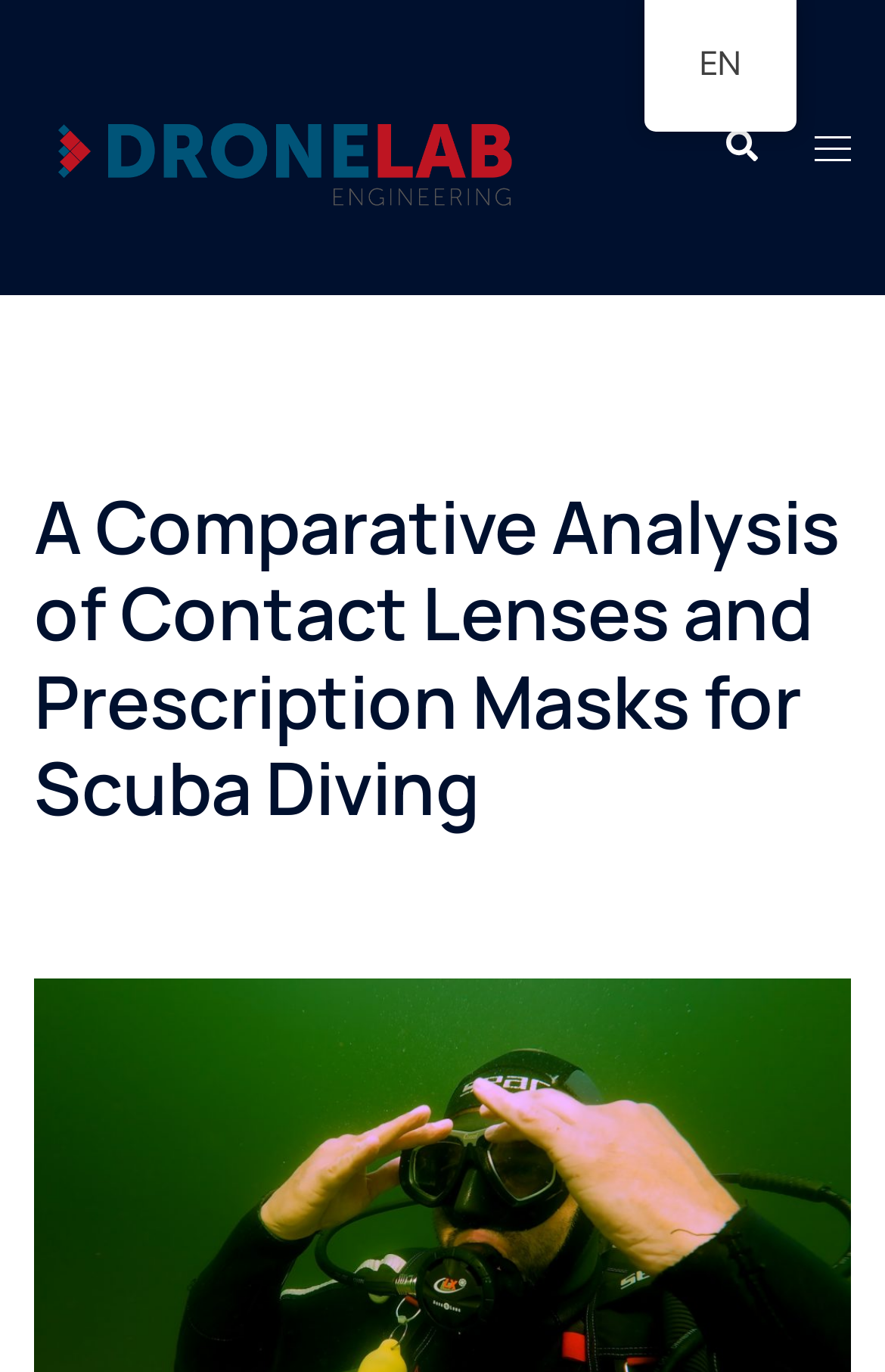Give a detailed explanation of the elements present on the webpage.

The webpage is about a comparative analysis of contact lenses and prescription masks for scuba diving. At the top left, there is a logo of "Dronelab" accompanied by a link to the website. Below the logo, there is a heading that displays the title of the analysis. 

On the top right, there are three links: "Search", "Toggle menu", and "EN". The "Search" link is accompanied by a small icon, and the "Toggle menu" link is also accompanied by a small icon. The "EN" link is likely a language selection option.

The rest of the webpage is dedicated to the analysis, but the exact content is not specified.